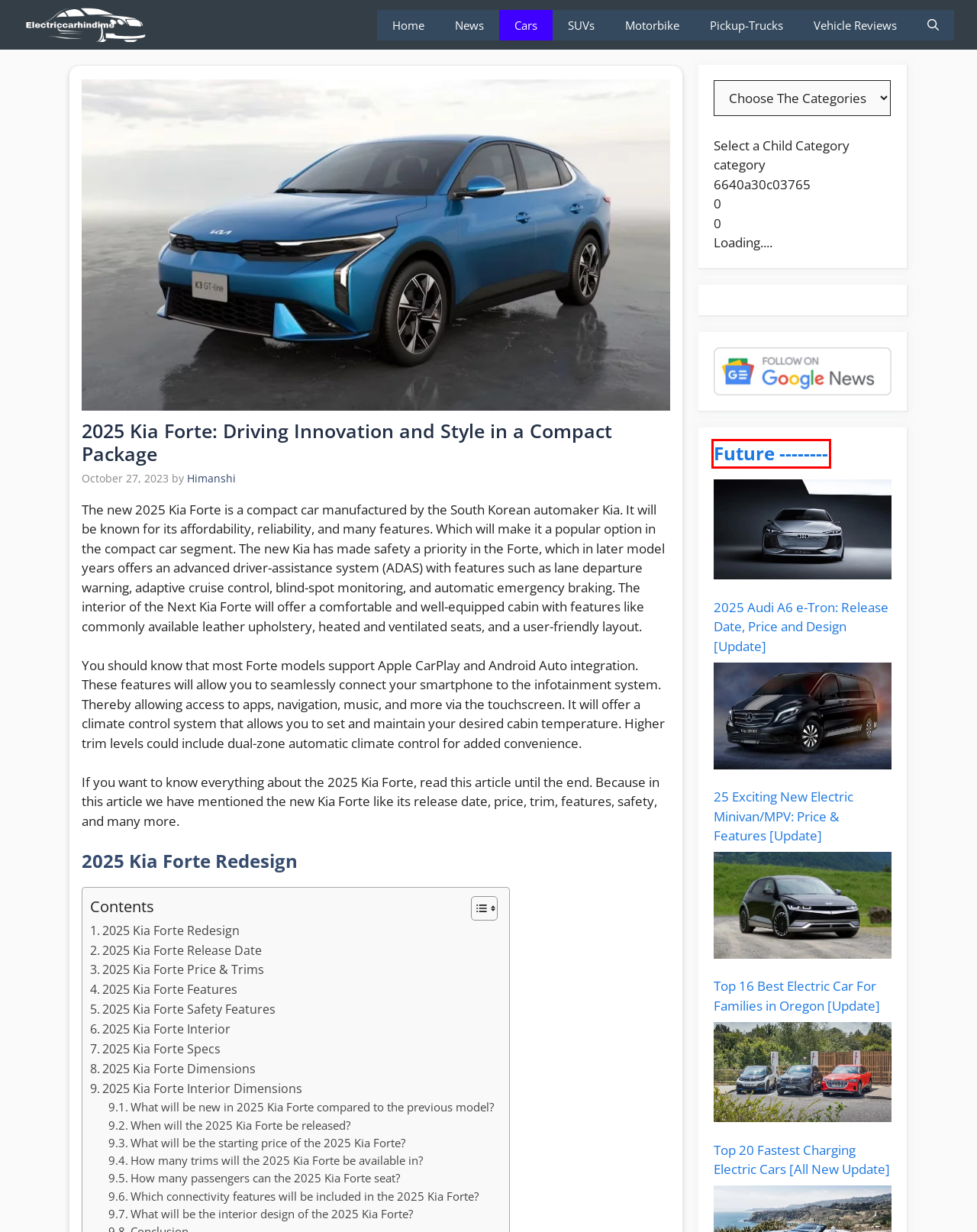Given a webpage screenshot featuring a red rectangle around a UI element, please determine the best description for the new webpage that appears after the element within the bounding box is clicked. The options are:
A. Top 20 Fastest Charging Electric Cars [All New Update]
B. 2025 Audi A6 E-Tron: Release Date, Price And Design [Update]
C. Future - Electriccarhindime
D. Pickup-Trucks - Electriccarhindime
E. News - Electriccarhindime
F. Motorbike - Electriccarhindime
G. Vehicle-reviews - Electriccarhindime
H. Top 16 Best Electric Car For Families In Oregon [Update]

C